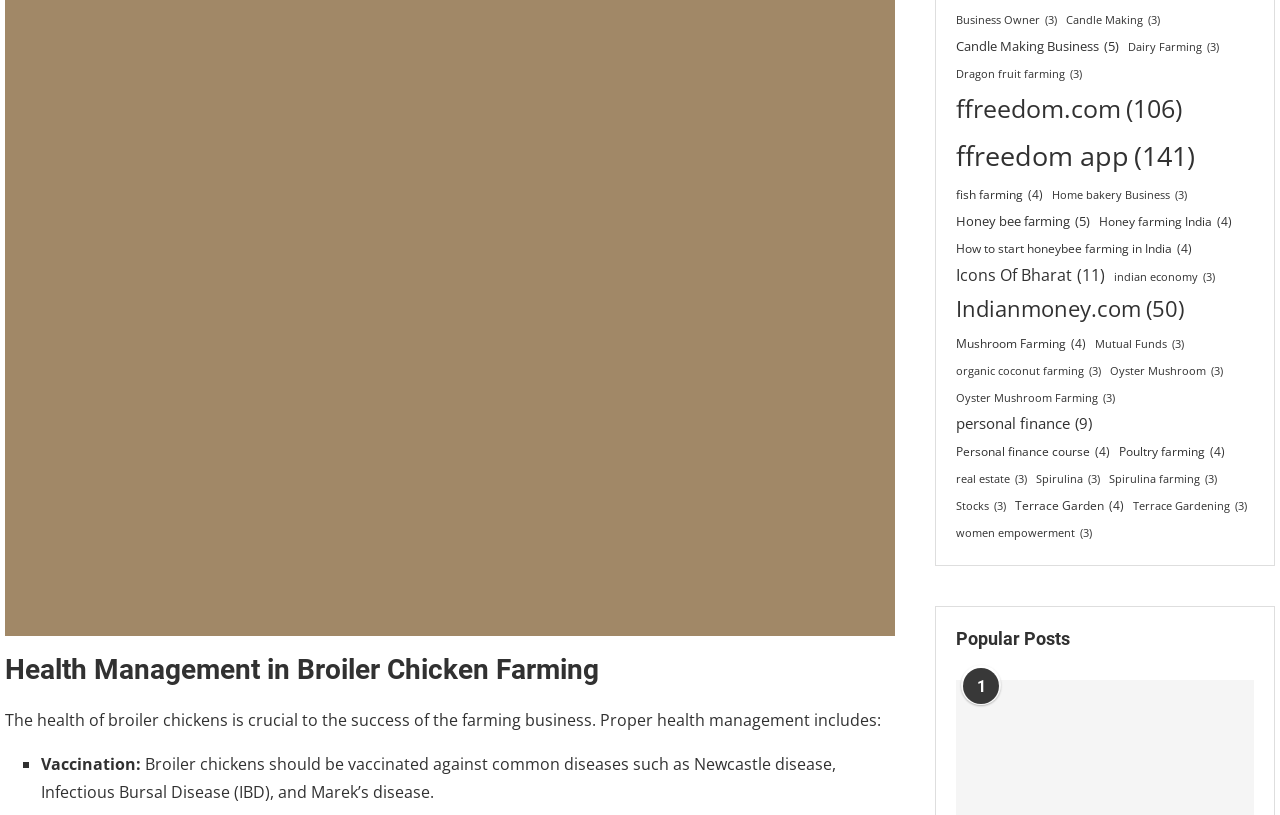Pinpoint the bounding box coordinates of the element that must be clicked to accomplish the following instruction: "View 'Popular Posts'". The coordinates should be in the format of four float numbers between 0 and 1, i.e., [left, top, right, bottom].

[0.747, 0.769, 0.98, 0.798]